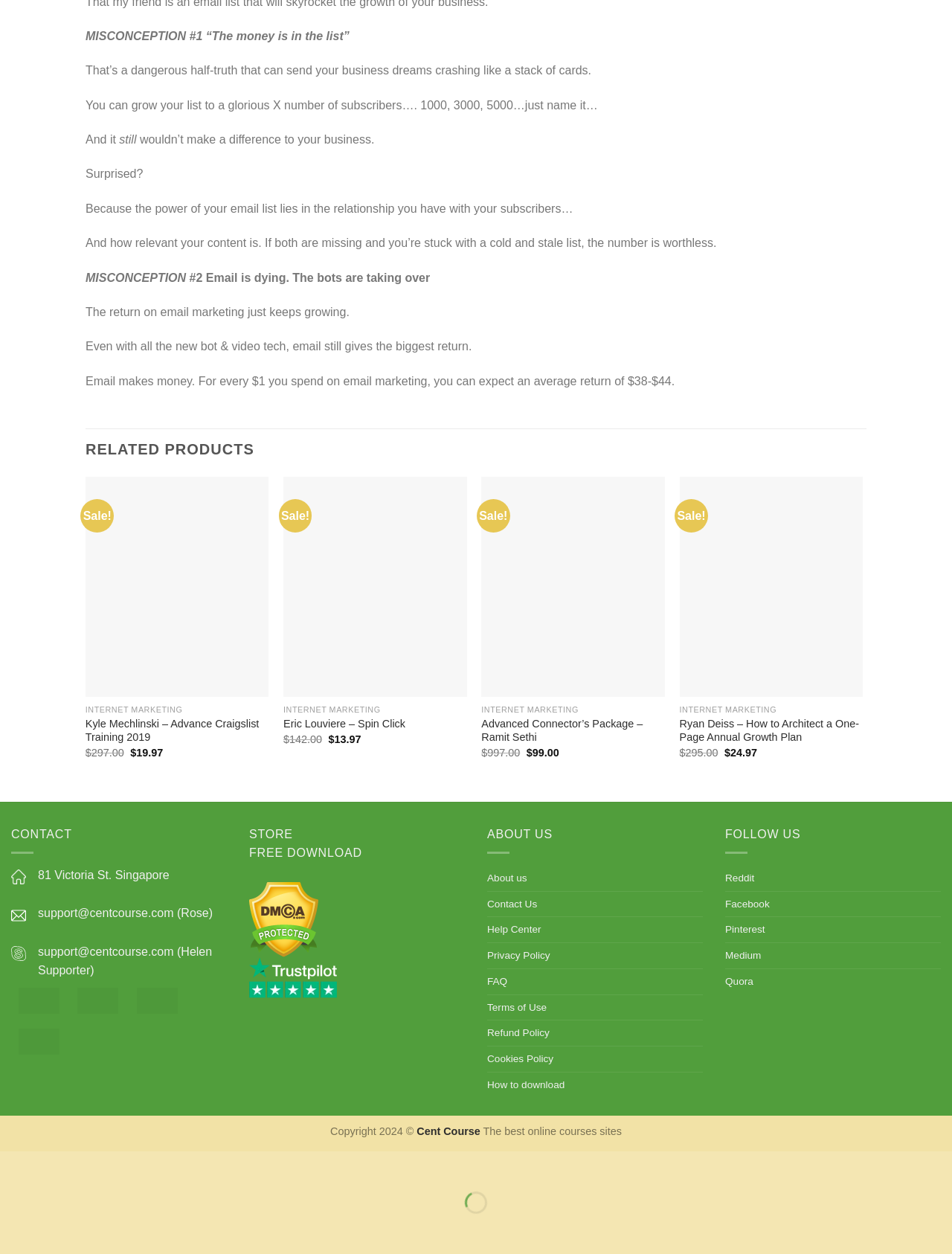What is the price of 'Advanced Connectors Package Ramit Sethi'?
Please give a detailed and thorough answer to the question, covering all relevant points.

I found the price of 'Advanced Connectors Package Ramit Sethi' by looking at the text next to the product name, which is '$99.00'.